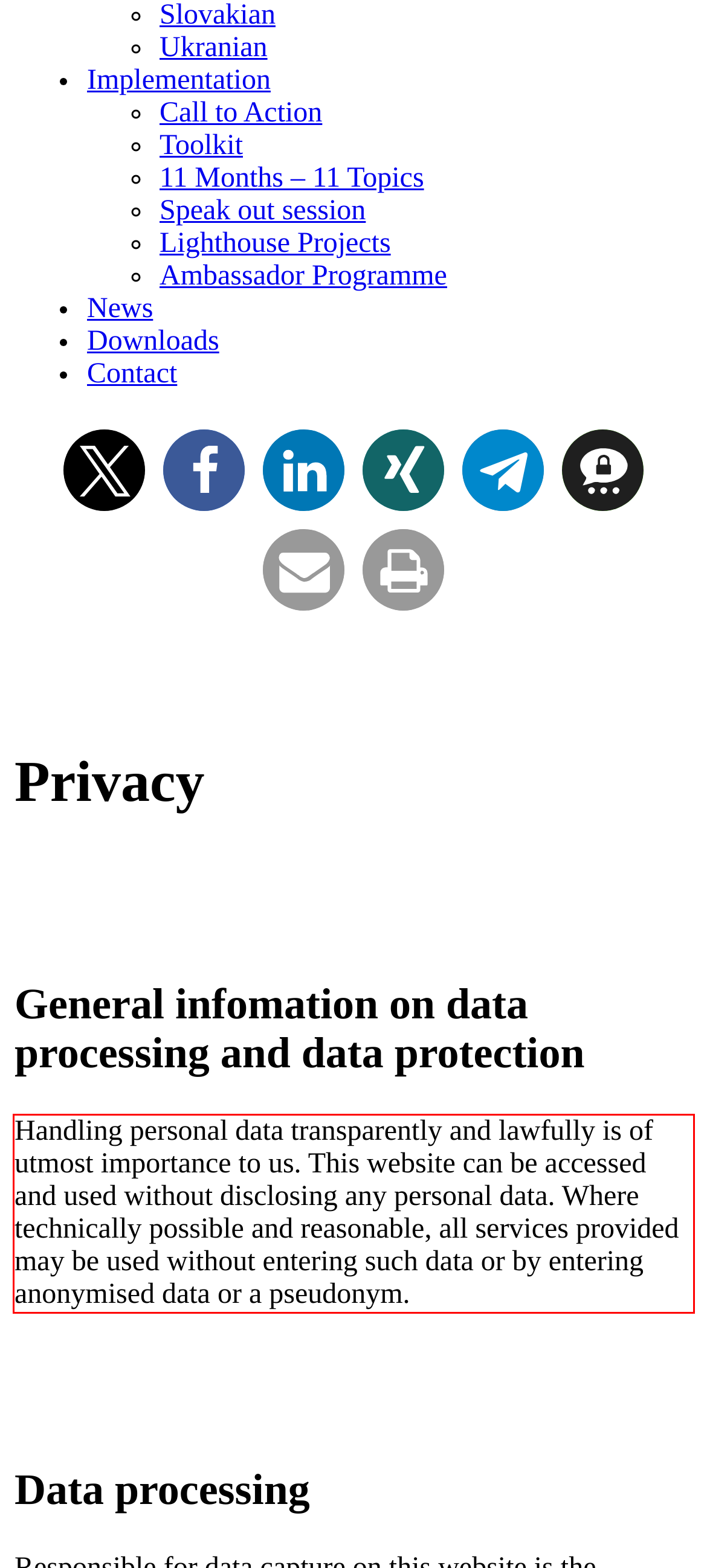By examining the provided screenshot of a webpage, recognize the text within the red bounding box and generate its text content.

Handling personal data transparently and lawfully is of utmost importance to us. This website can be accessed and used without disclosing any personal data. Where technically possible and reasonable, all services provided may be used without entering such data or by entering anonymised data or a pseudonym.